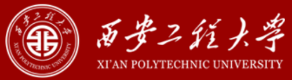Utilize the details in the image to thoroughly answer the following question: What is the significance of the logo's aesthetic?

The caption explains that the aesthetic of the logo reflects a blend of modernity and cultural significance, making it recognizable and representative of the institution's values, which highlights the importance of the logo's design in conveying the university's identity.